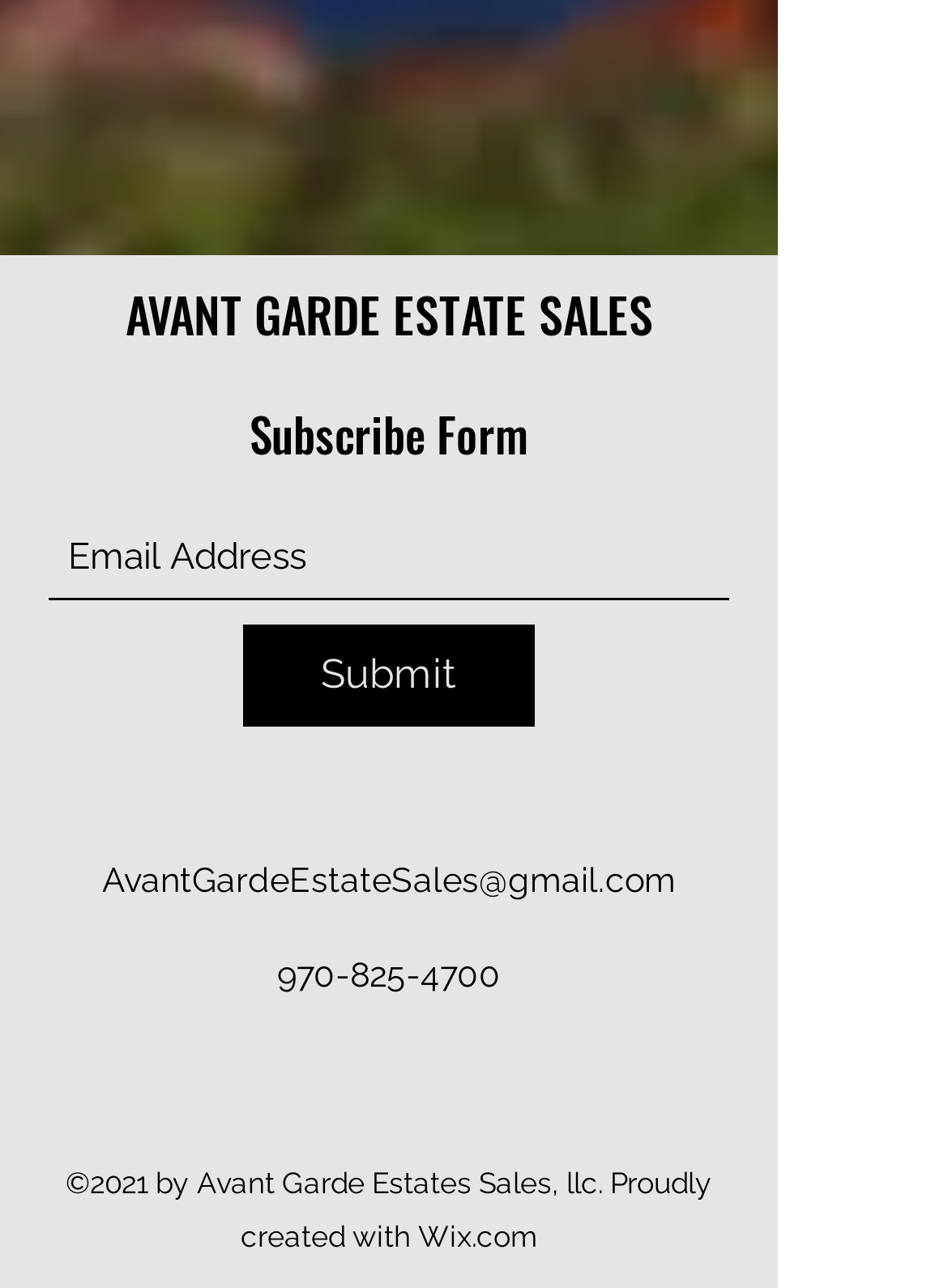Analyze the image and answer the question with as much detail as possible: 
What social media platforms is the company on?

The company's social media presence can be found in the 'Social Bar' list at the bottom of the page, which contains links to its Facebook, Twitter, and LinkedIn profiles.